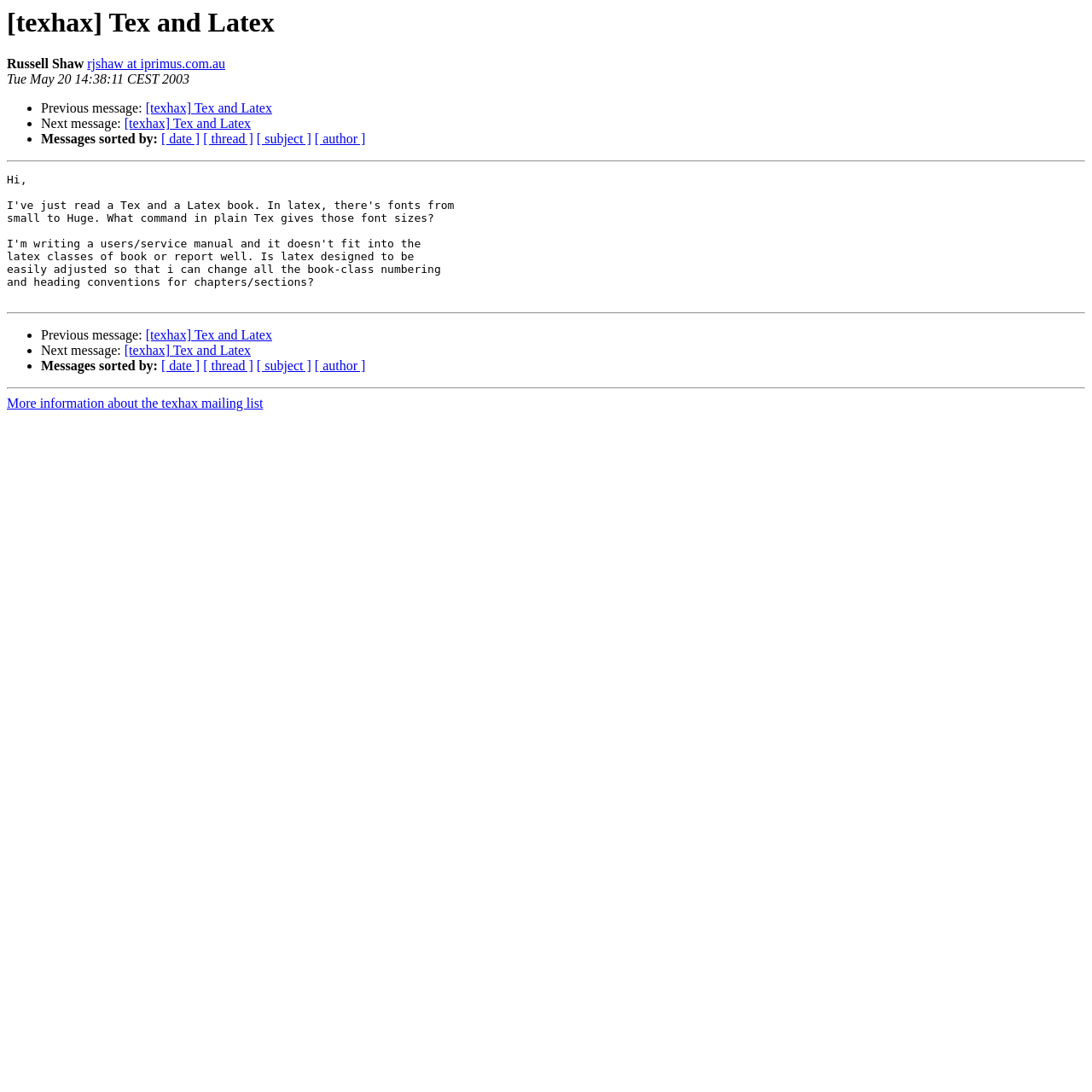Respond with a single word or phrase to the following question:
How many links are there for sorting messages?

4